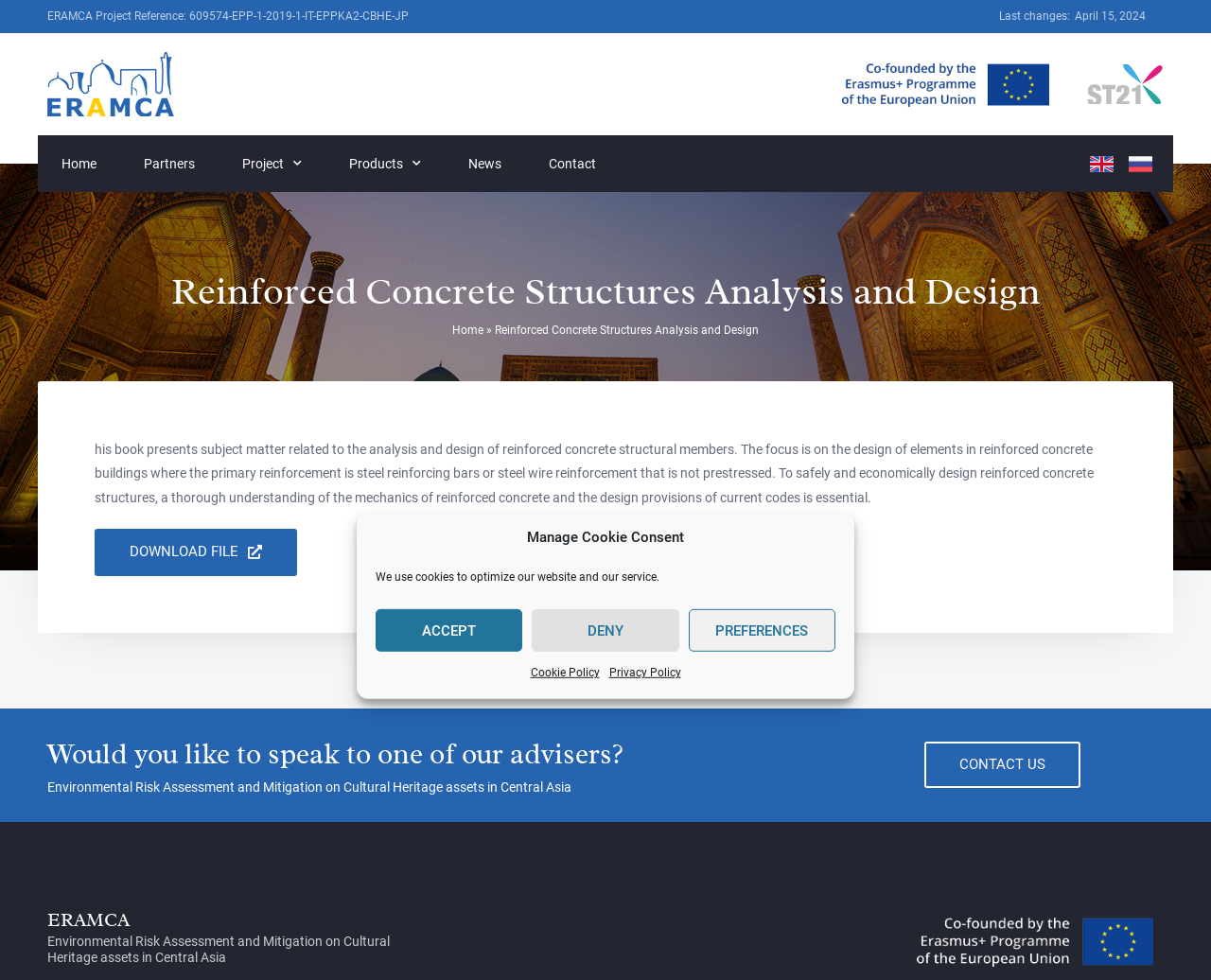Locate the bounding box coordinates of the clickable region necessary to complete the following instruction: "Click on the HOME link". Provide the coordinates in the format of four float numbers between 0 and 1, i.e., [left, top, right, bottom].

None